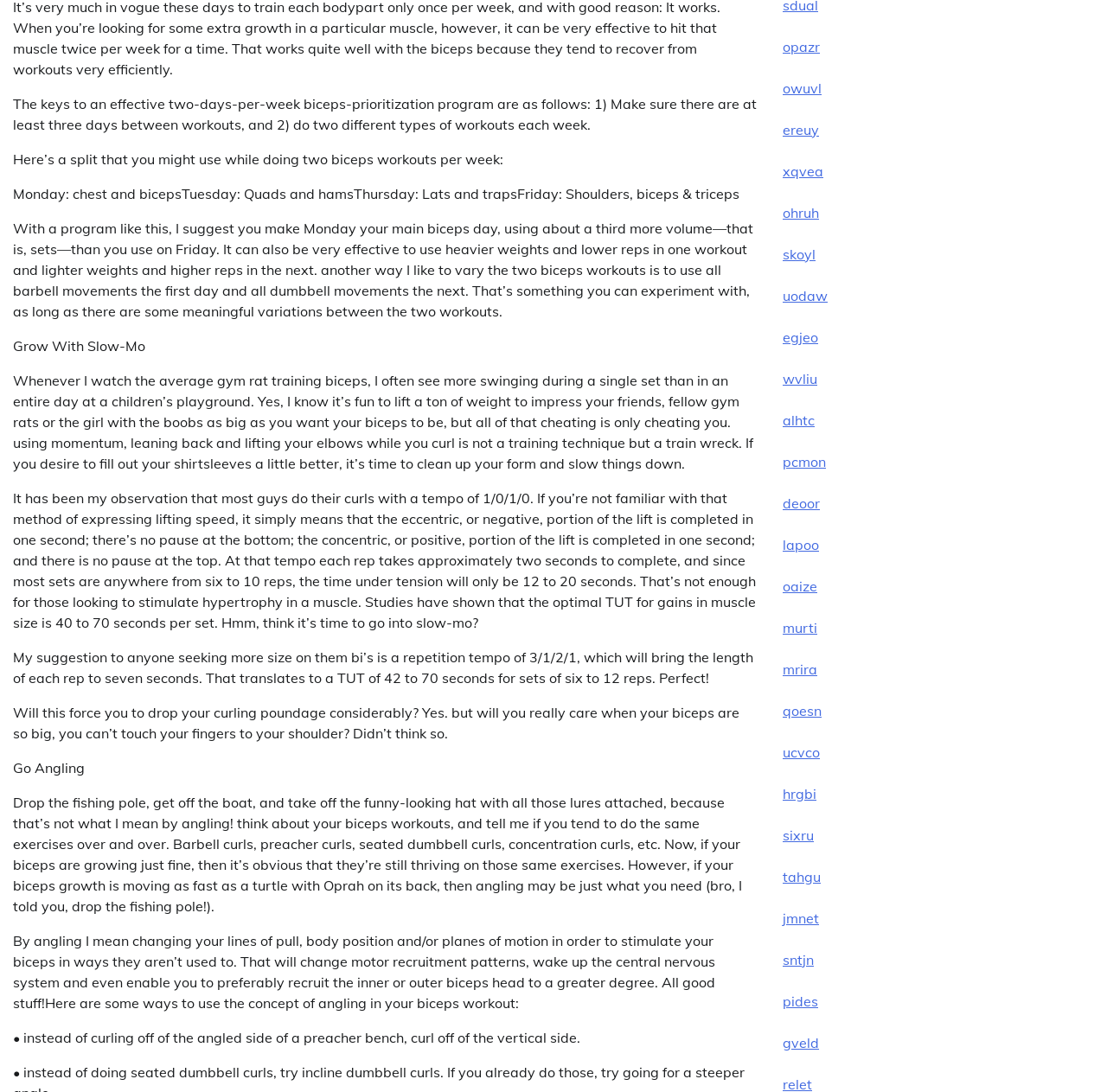Look at the image and answer the question in detail:
How many days should there be between biceps workouts?

The text recommends making sure there are at least three days between biceps workouts to allow for proper recovery and growth. This is part of an effective two-days-per-week biceps-prioritization program.